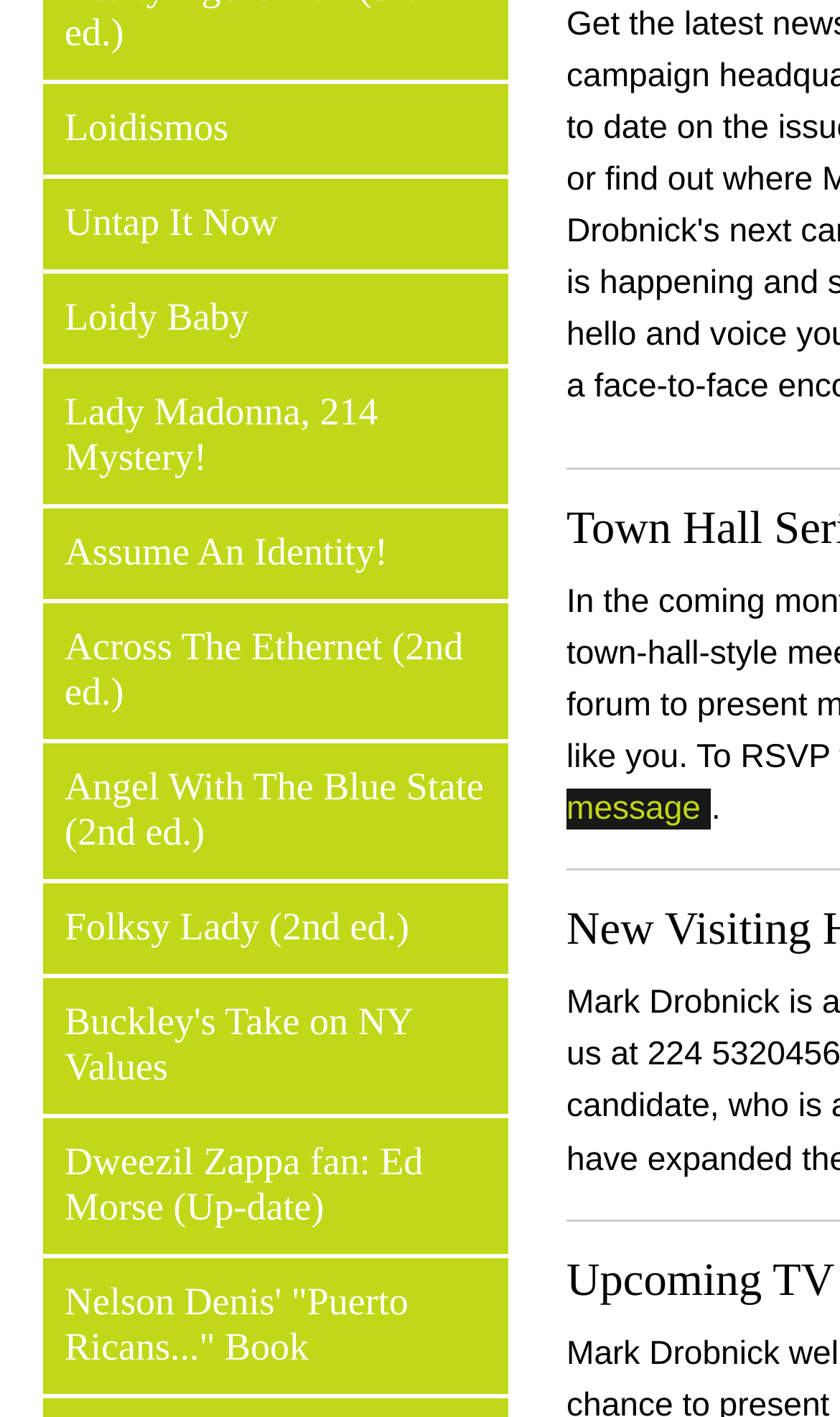Given the element description "Loidy Baby", identify the bounding box of the corresponding UI element.

[0.051, 0.193, 0.605, 0.257]